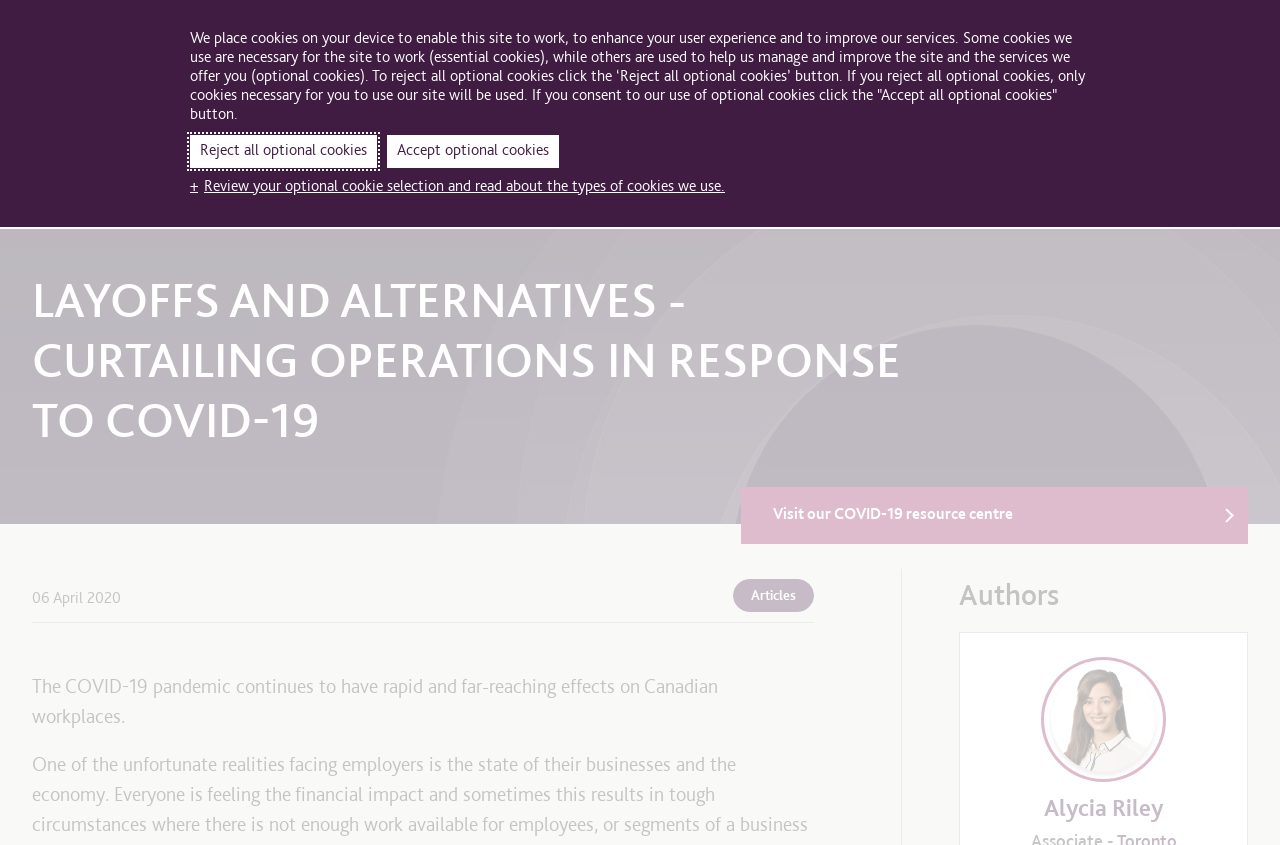What is the date of the article?
Please use the image to deliver a detailed and complete answer.

I determined the date of the article by looking at the static text '06 April 2020' which suggests that the article was published on this date.